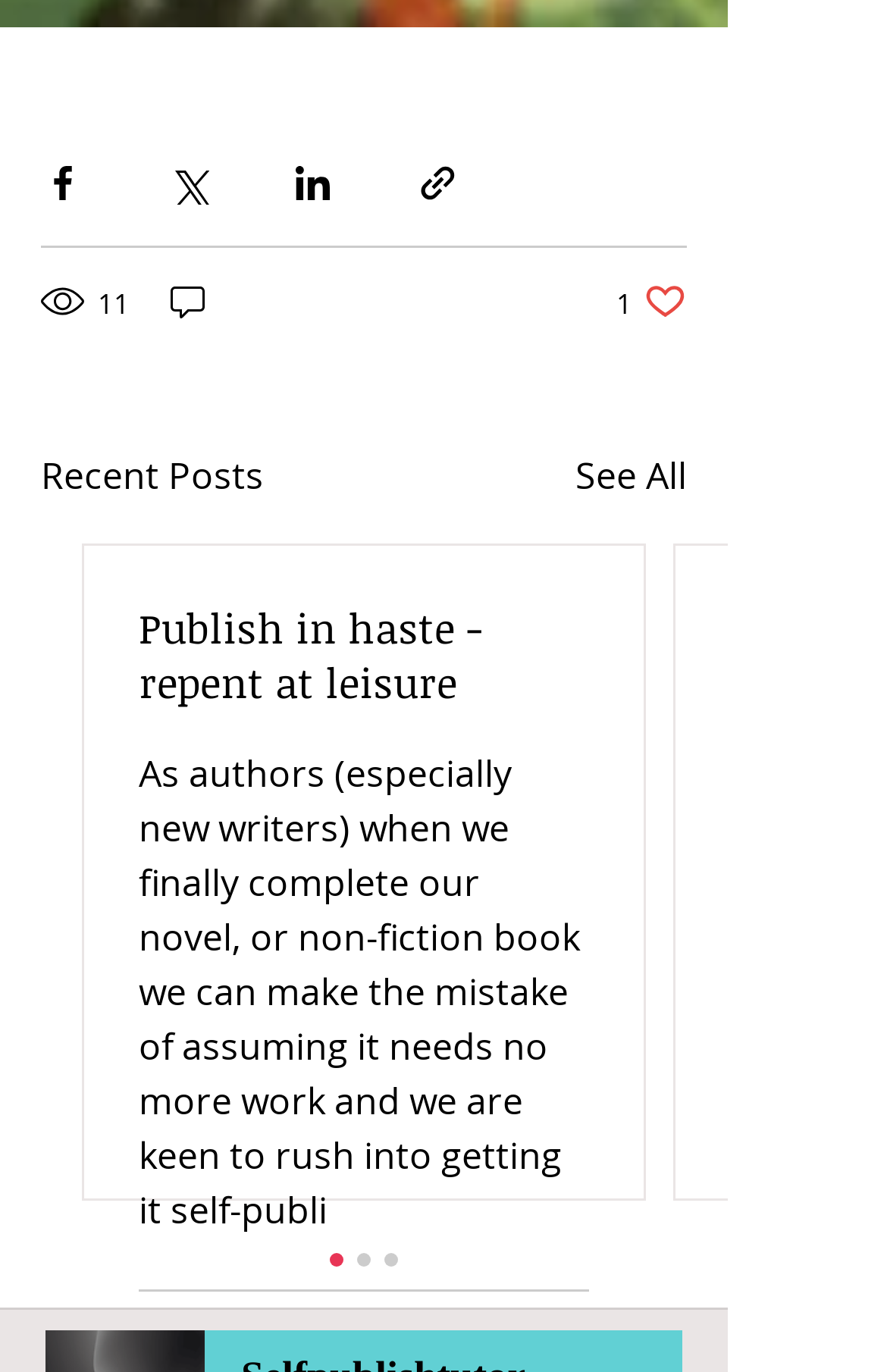What is the title of the first post?
Look at the screenshot and respond with one word or a short phrase.

Publish in haste - repent at leisure